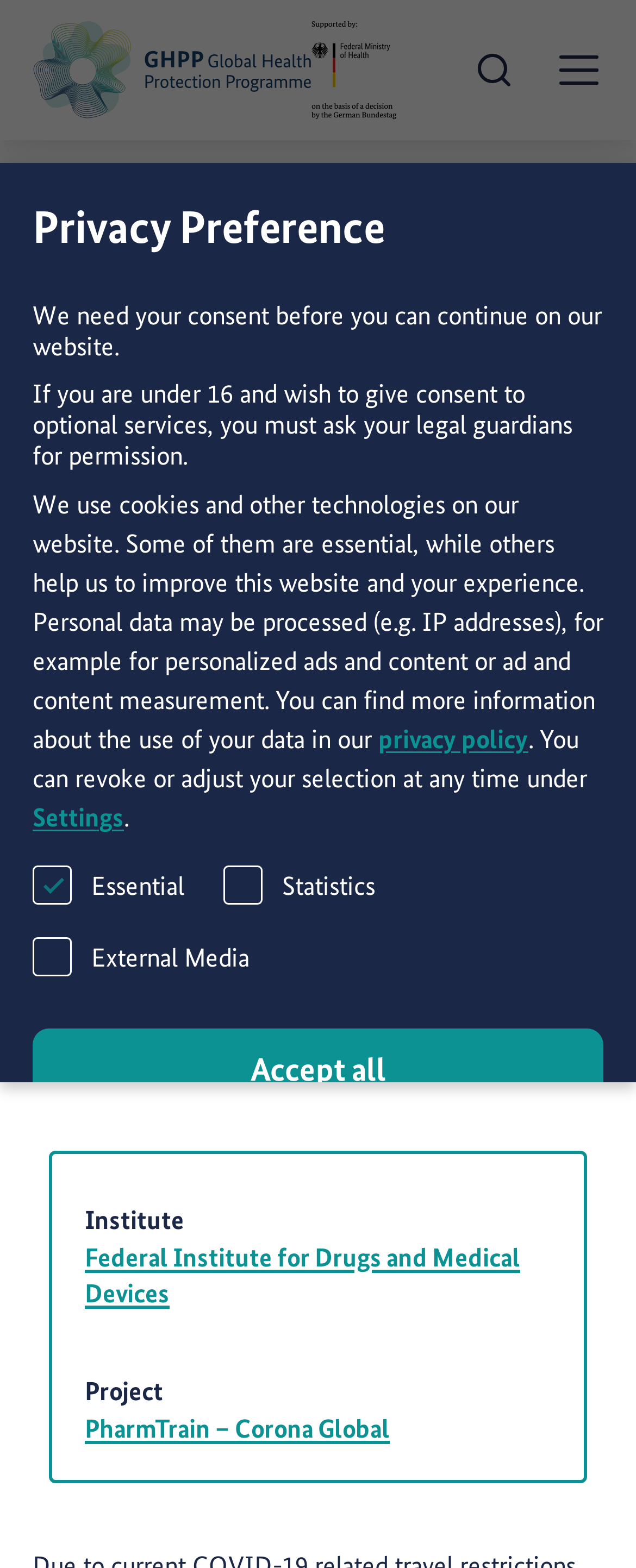Using the provided element description: "Settings", identify the bounding box coordinates. The coordinates should be four floats between 0 and 1 in the order [left, top, right, bottom].

[0.051, 0.512, 0.195, 0.532]